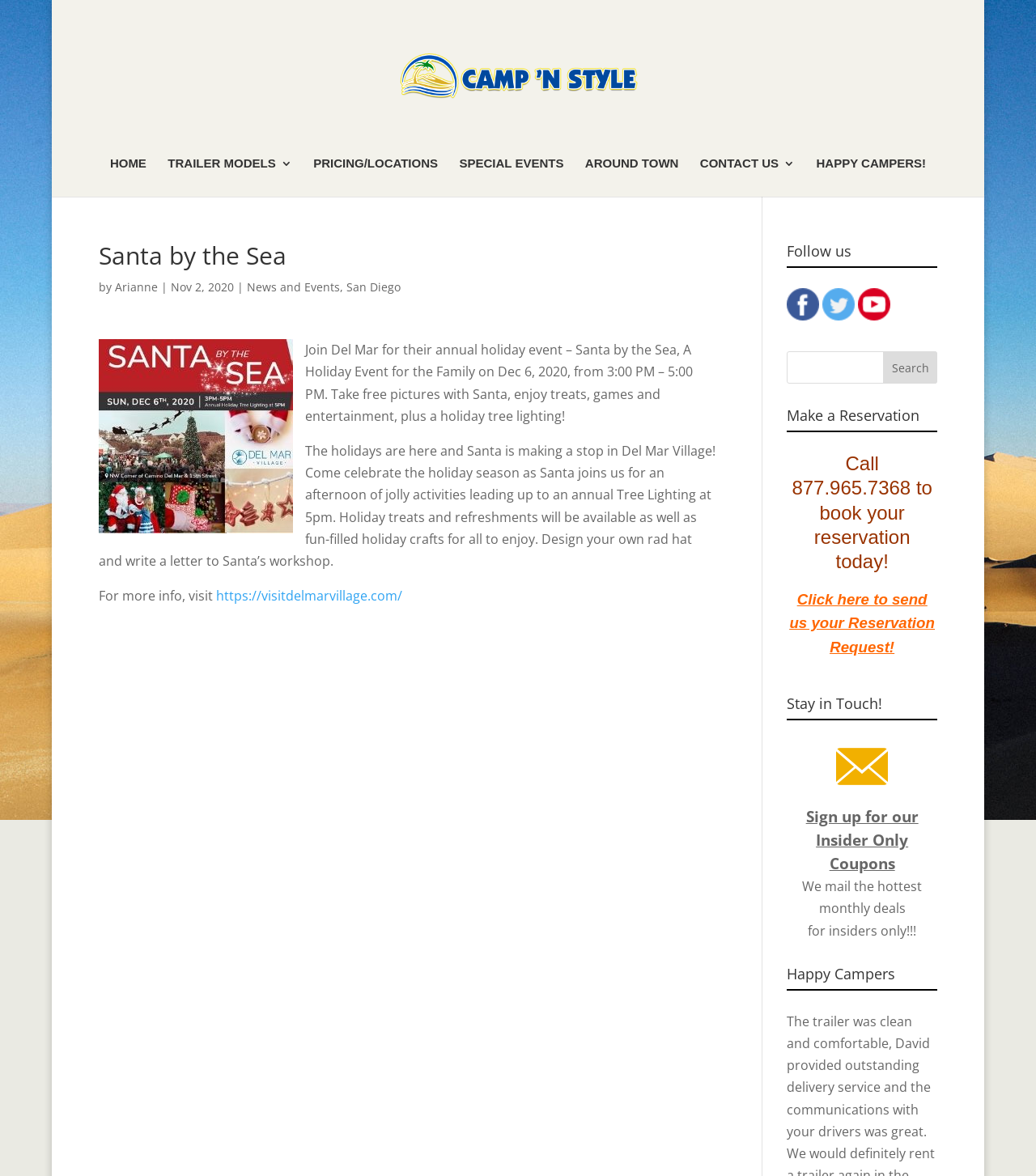Please predict the bounding box coordinates of the element's region where a click is necessary to complete the following instruction: "Search for something". The coordinates should be represented by four float numbers between 0 and 1, i.e., [left, top, right, bottom].

[0.759, 0.299, 0.905, 0.326]